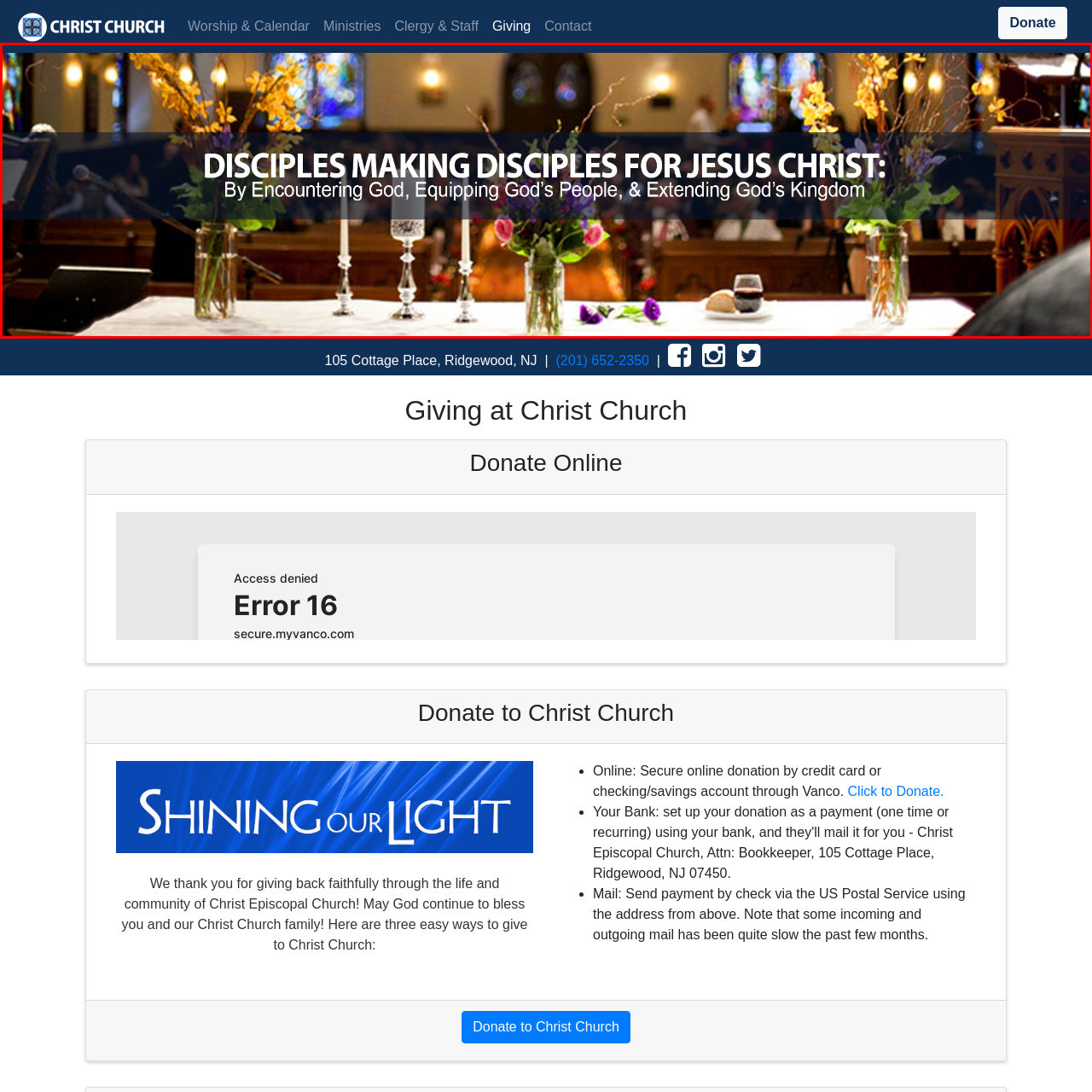Observe the image enclosed by the red rectangle, then respond to the question in one word or phrase:
What type of windows are in the background of the image?

Stained glass windows